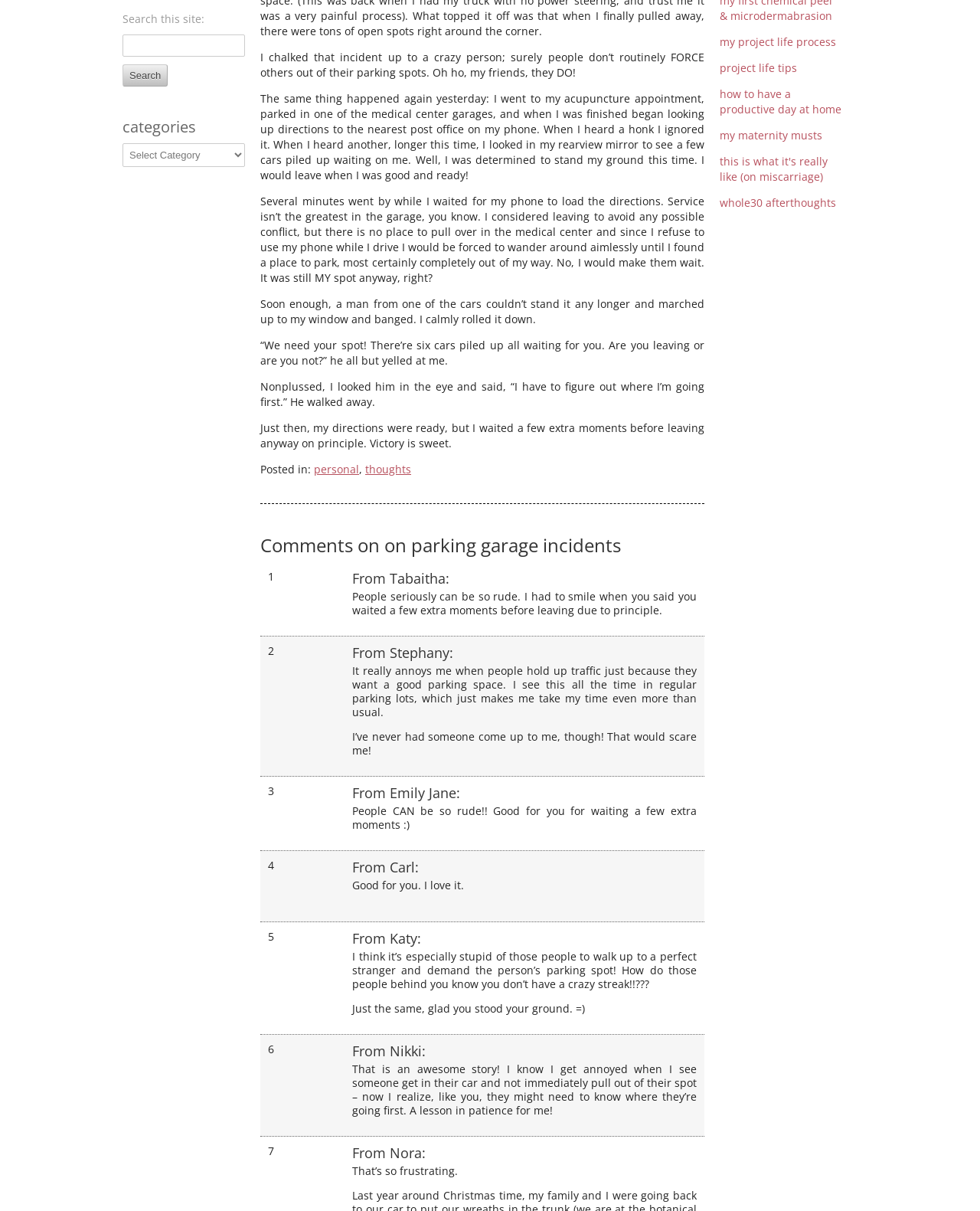Identify the bounding box coordinates for the UI element described as follows: "my project life process". Ensure the coordinates are four float numbers between 0 and 1, formatted as [left, top, right, bottom].

[0.734, 0.028, 0.853, 0.04]